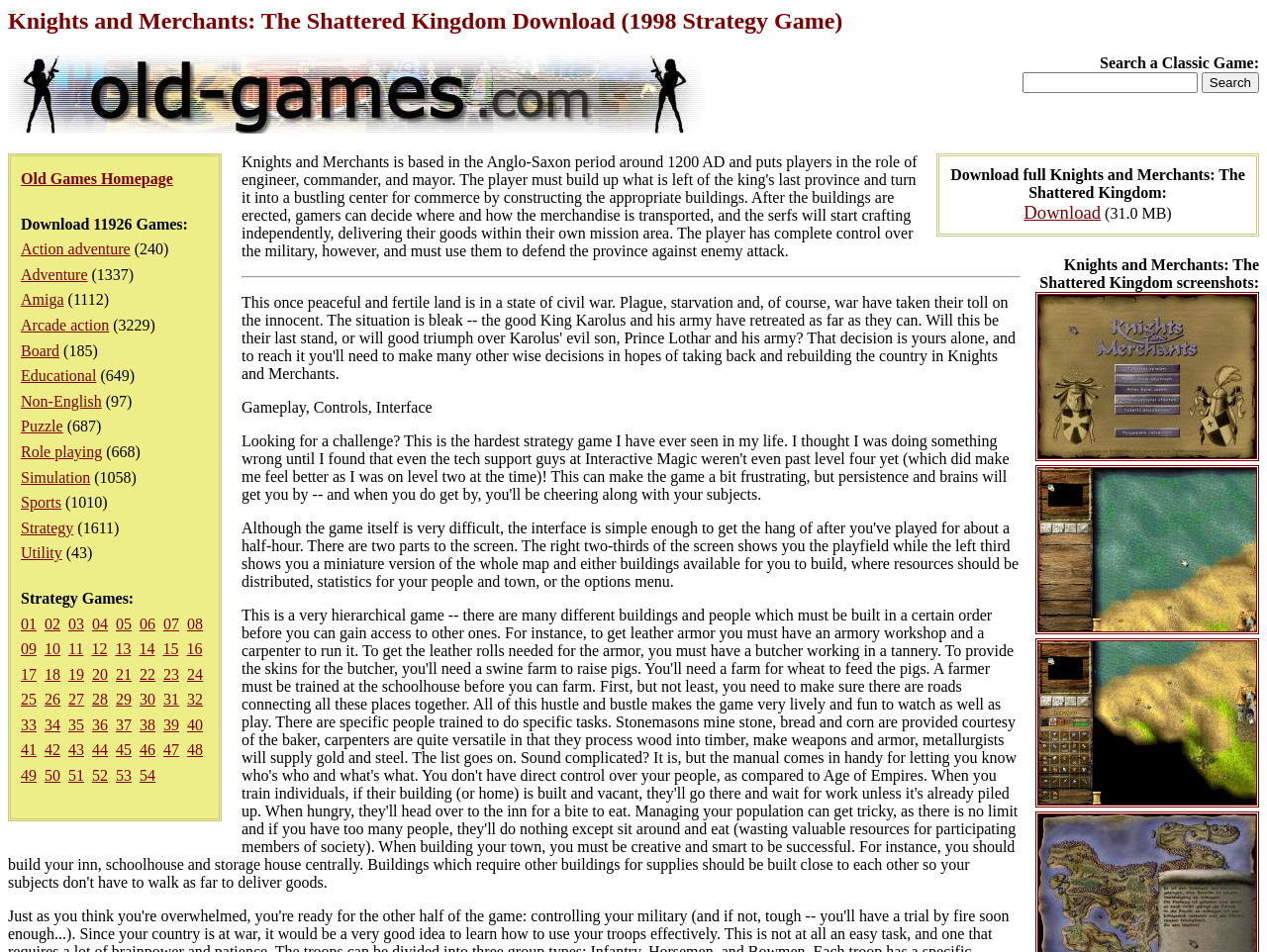Identify the bounding box of the HTML element described here: "Arcade action". Provide the coordinates as four float numbers between 0 and 1: [left, top, right, bottom].

[0.016, 0.333, 0.086, 0.35]